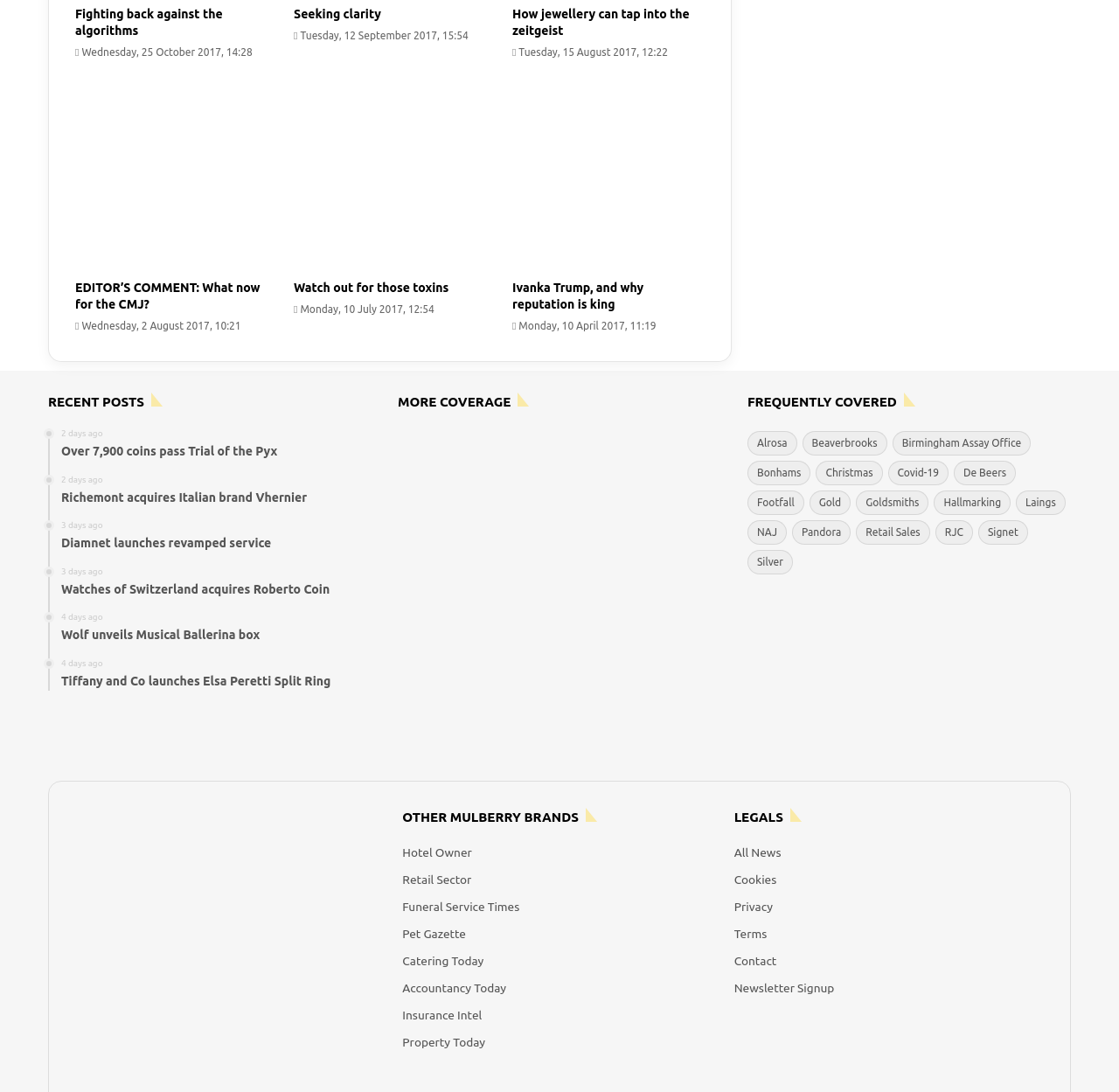Could you specify the bounding box coordinates for the clickable section to complete the following instruction: "Learn more about Alrosa"?

[0.668, 0.395, 0.712, 0.417]